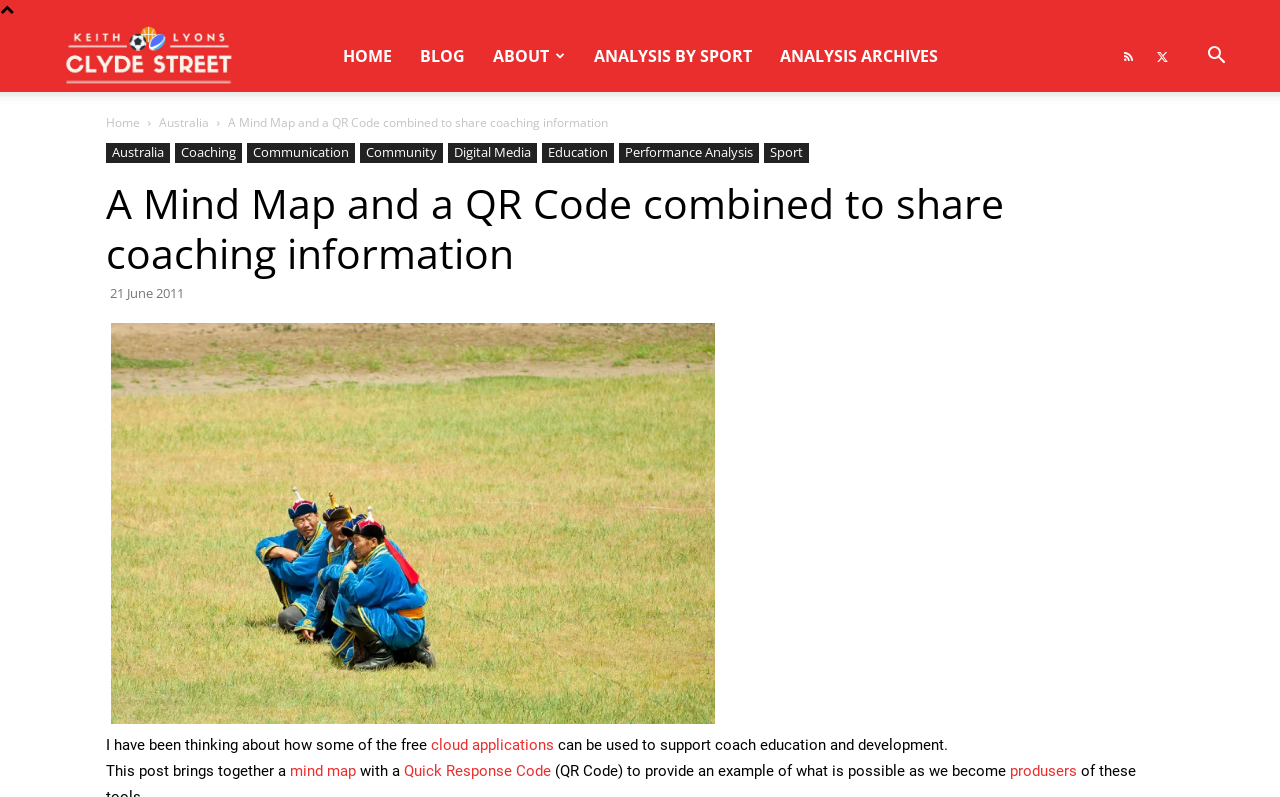What is the date mentioned on the webpage?
Provide a detailed answer to the question, using the image to inform your response.

I can see that the date '21 June 2011' is mentioned on the webpage, which is likely the date when the post was published.